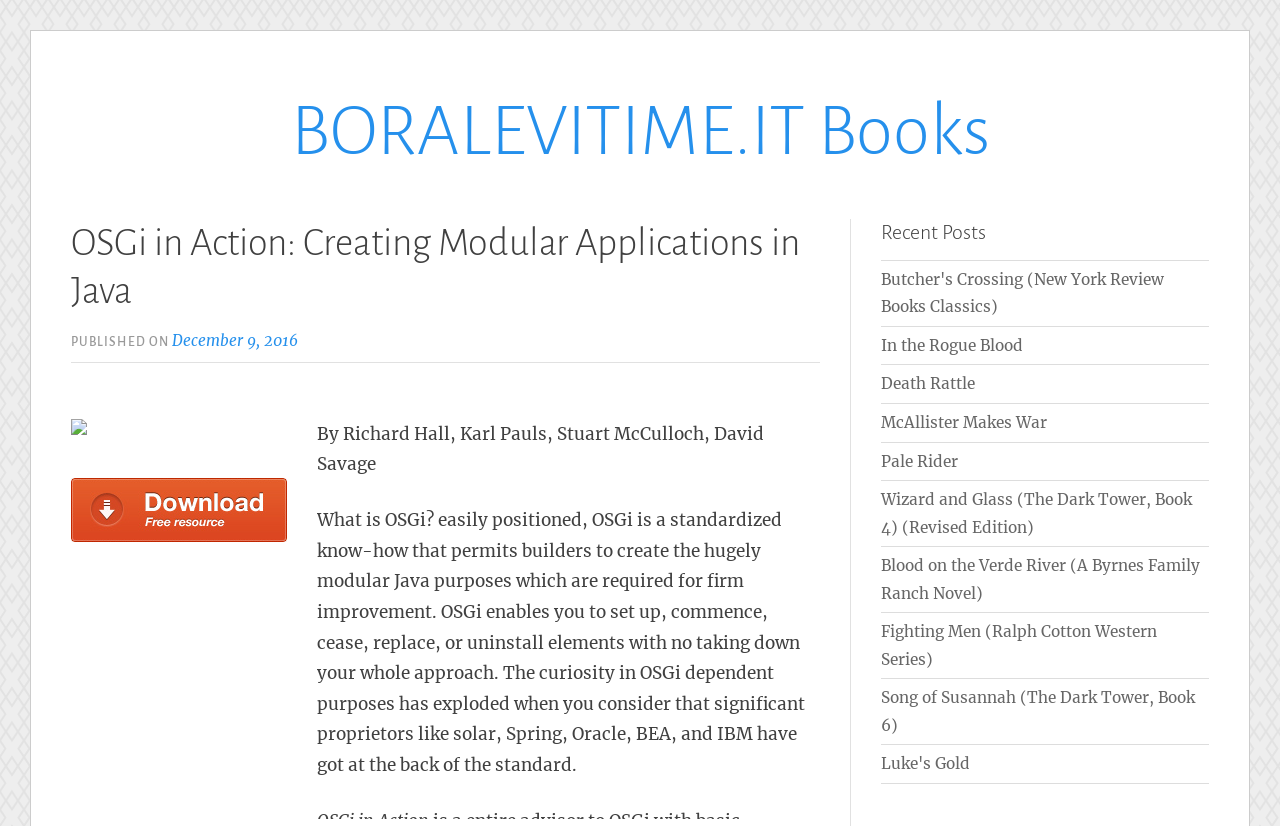Identify the bounding box of the HTML element described here: "In the Rogue Blood". Provide the coordinates as four float numbers between 0 and 1: [left, top, right, bottom].

[0.688, 0.407, 0.799, 0.43]